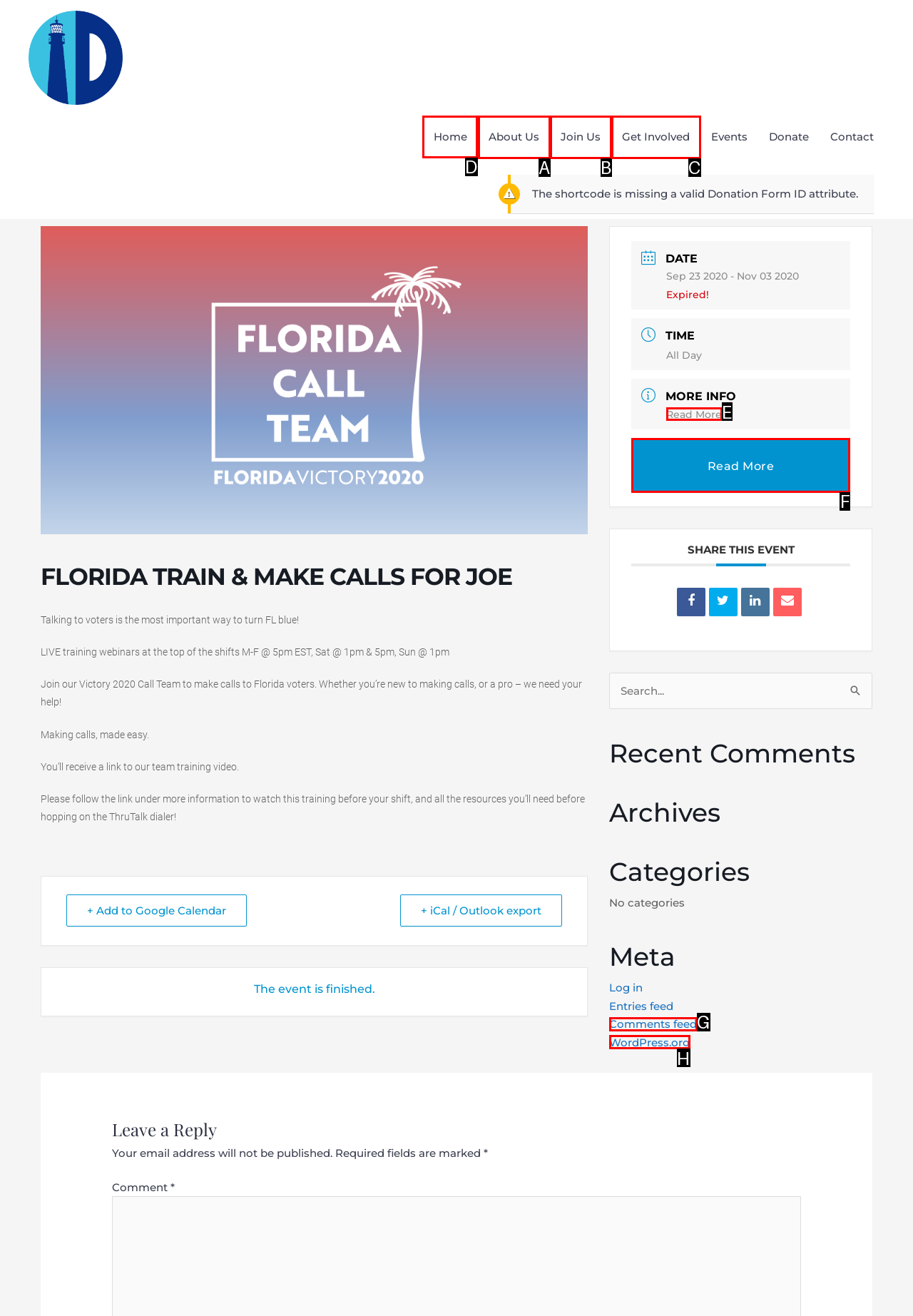Identify which HTML element should be clicked to fulfill this instruction: Click the 'Home' link Reply with the correct option's letter.

D